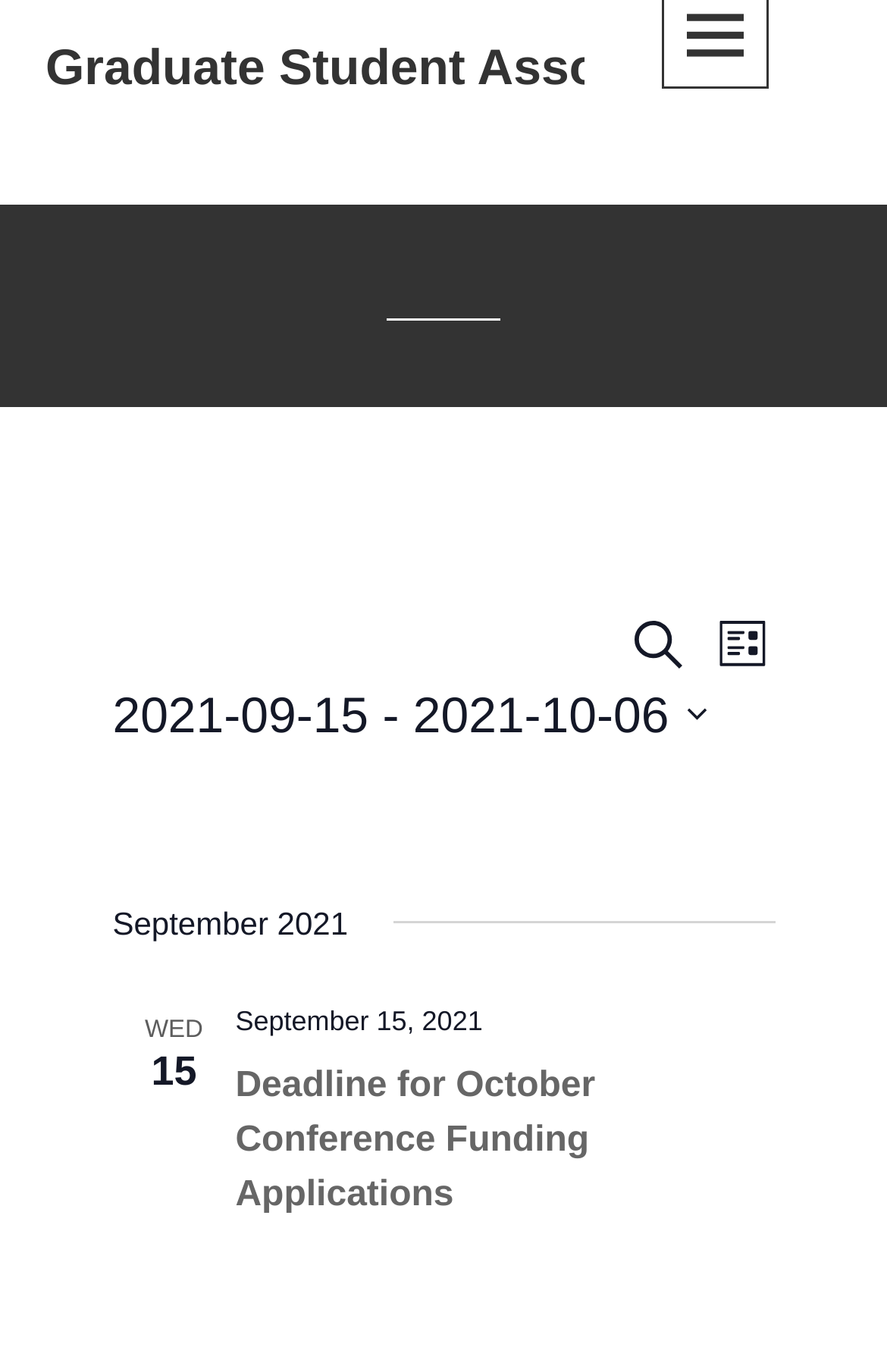How many events are listed on this page?
From the image, provide a succinct answer in one word or a short phrase.

1